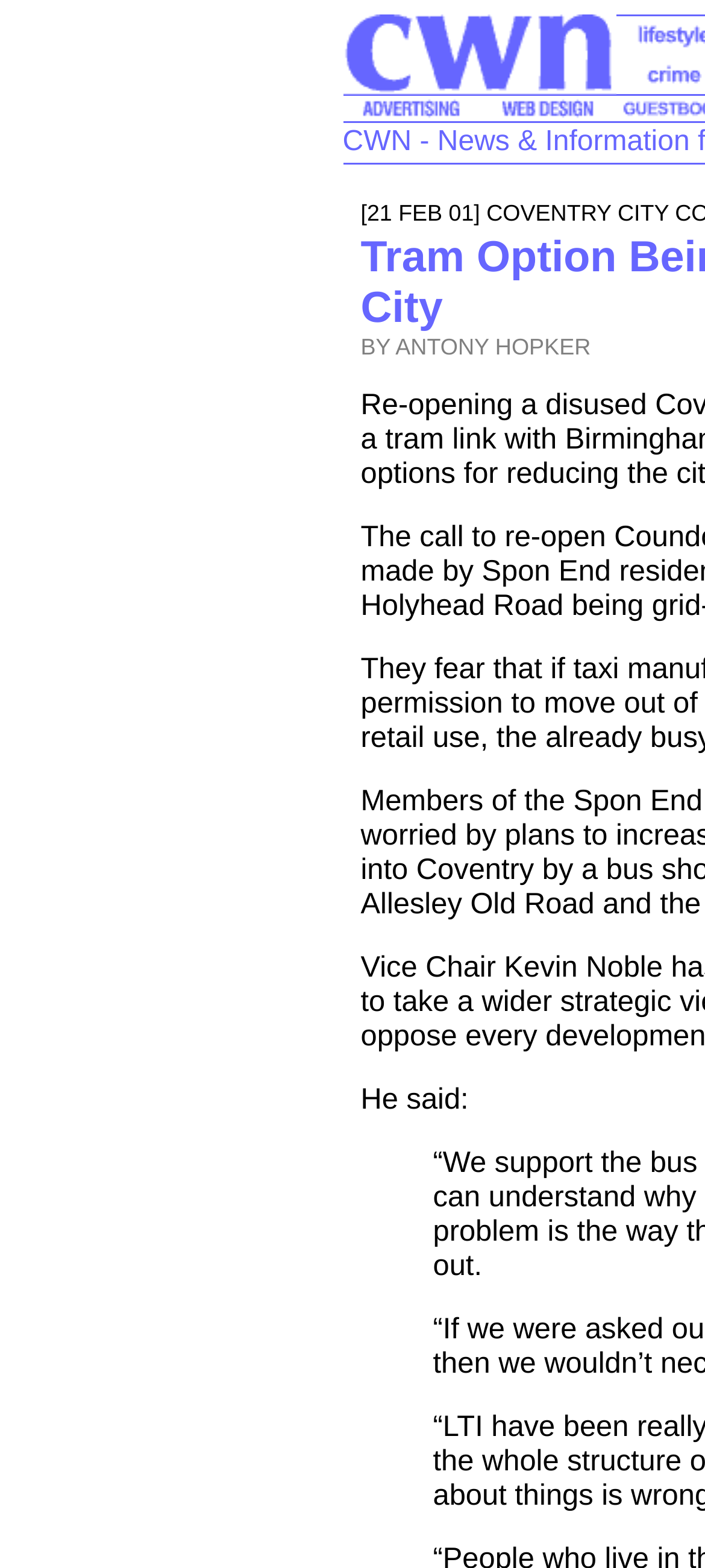Please give a succinct answer using a single word or phrase:
What is the content of the second link in the top menu?

CWN Web Services